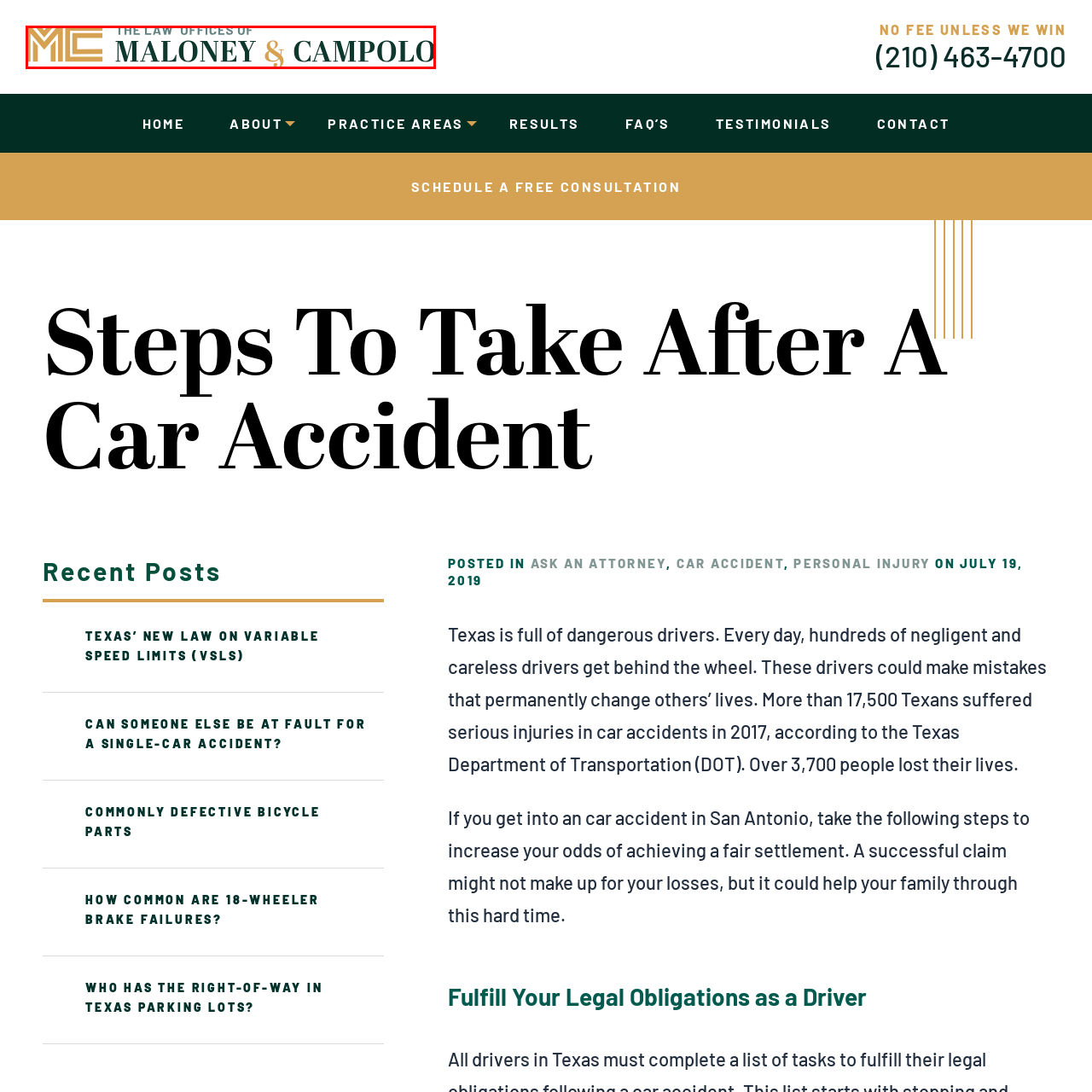Offer a detailed caption for the picture inside the red-bordered area.

The image features the logo of "The Law Offices of Maloney & Campolo," prominently displayed at the top of the webpage dedicated to providing steps to take after a car accident. The logo's design includes a stylized initials "MC" in a golden hue, paired with the firm's name rendered in a professional font. This branding emphasizes the firm’s commitment to legal support and guidance for individuals involved in car accidents. The logo serves as a visual anchor for the site, signaling the firm’s expertise in personal injury and car accident cases while creating a sense of trust and professionalism for potential clients.